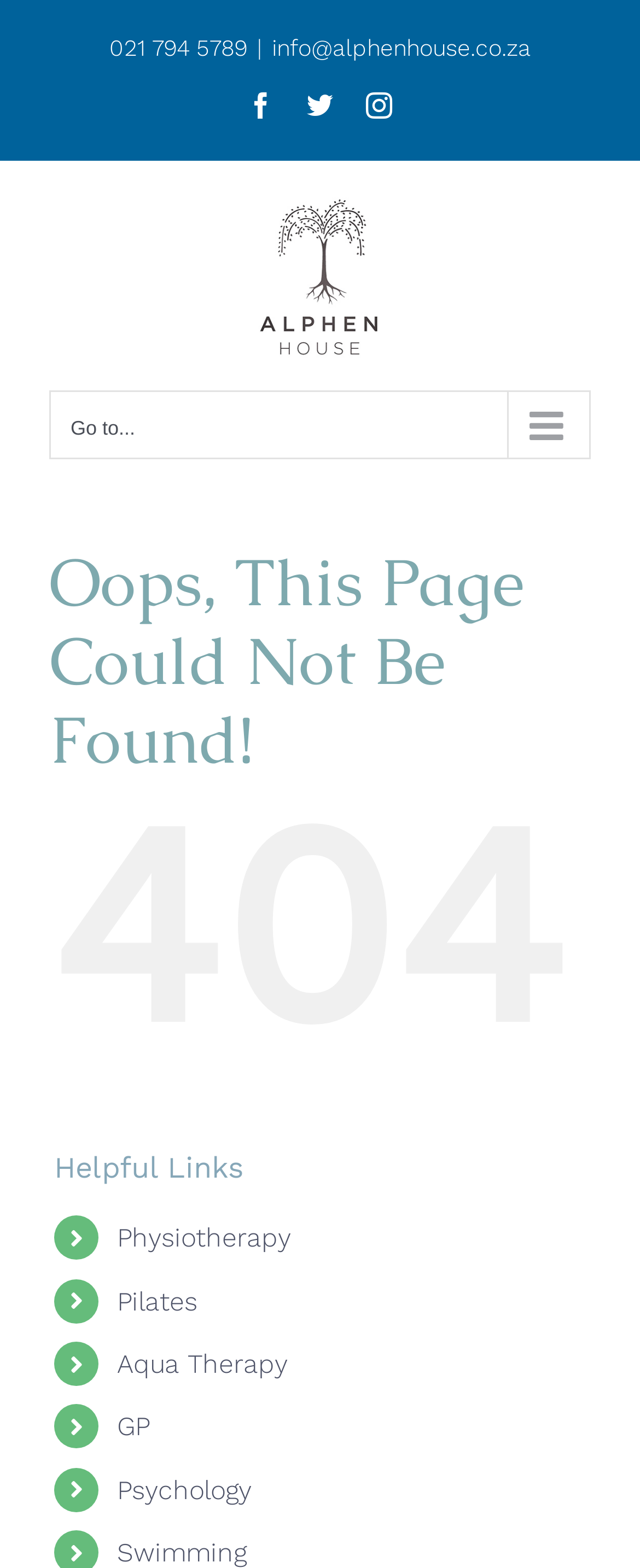What is the first helpful link?
Look at the image and respond to the question as thoroughly as possible.

I found the first helpful link by looking at the link elements under the 'Helpful Links' heading, and the first one is 'Physiotherapy'.